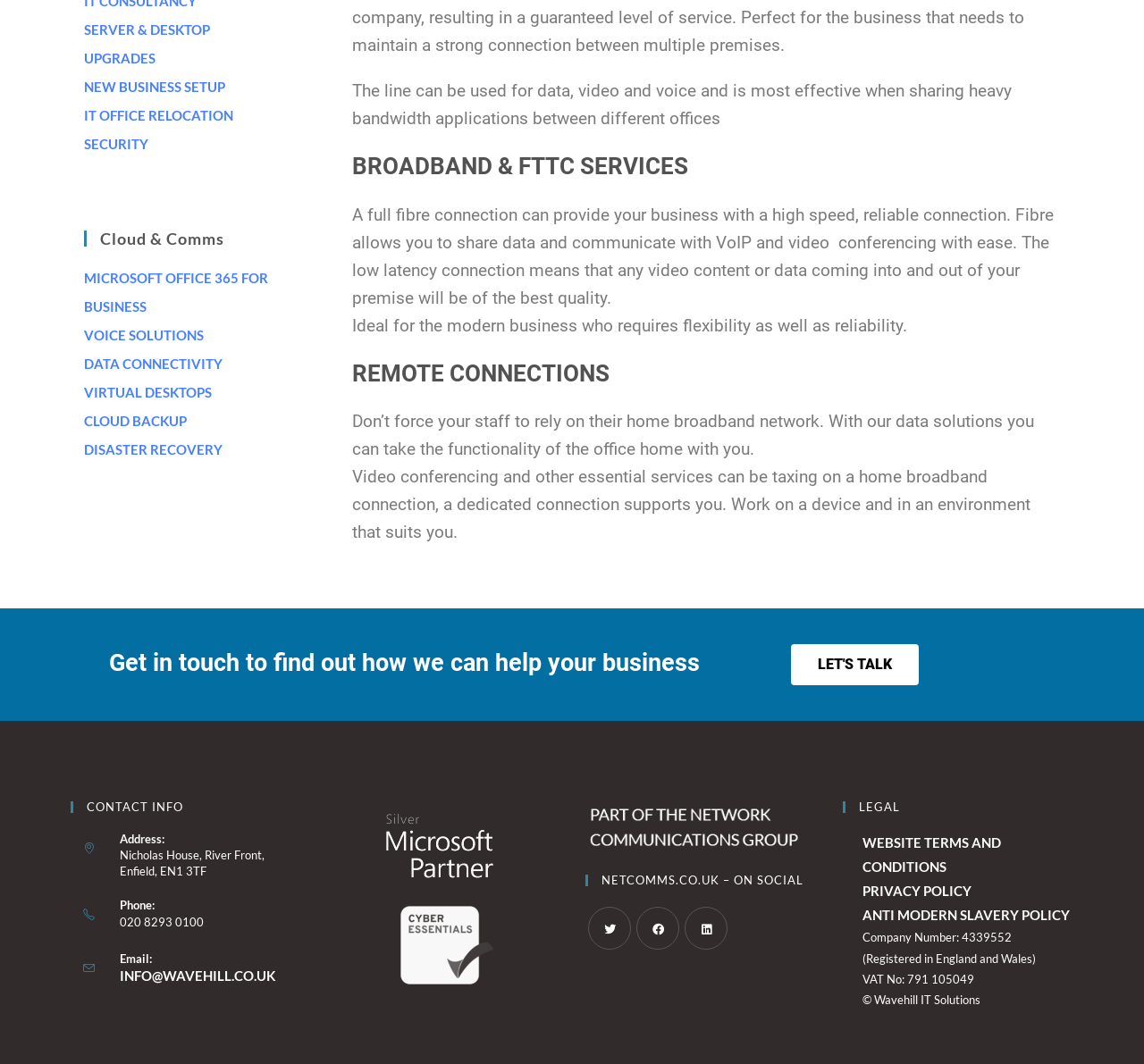Identify the bounding box for the UI element specified in this description: "IT Office relocation". The coordinates must be four float numbers between 0 and 1, formatted as [left, top, right, bottom].

[0.073, 0.101, 0.204, 0.116]